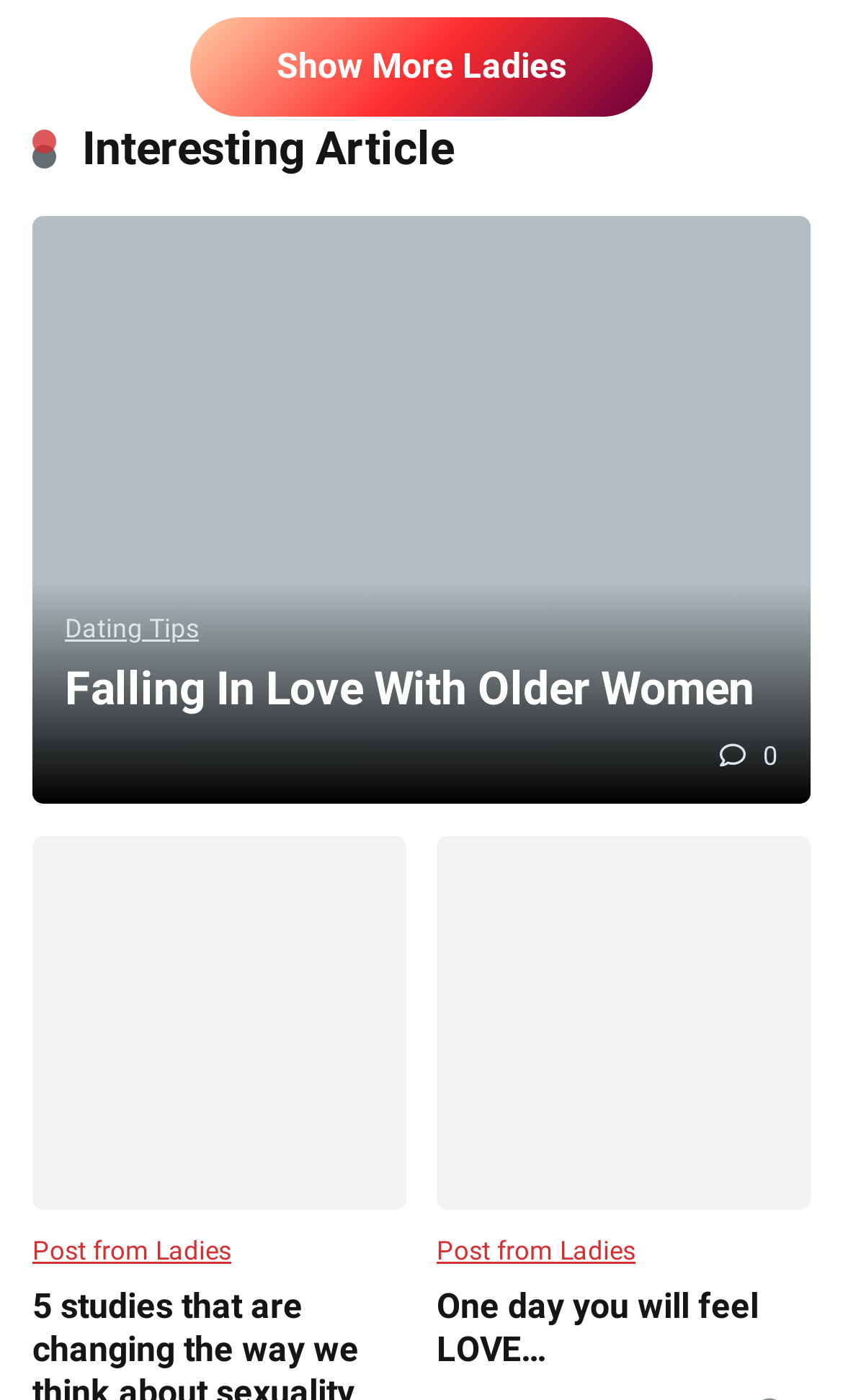What is the text of the first static text element?
Please look at the screenshot and answer using one word or phrase.

Interesting Article